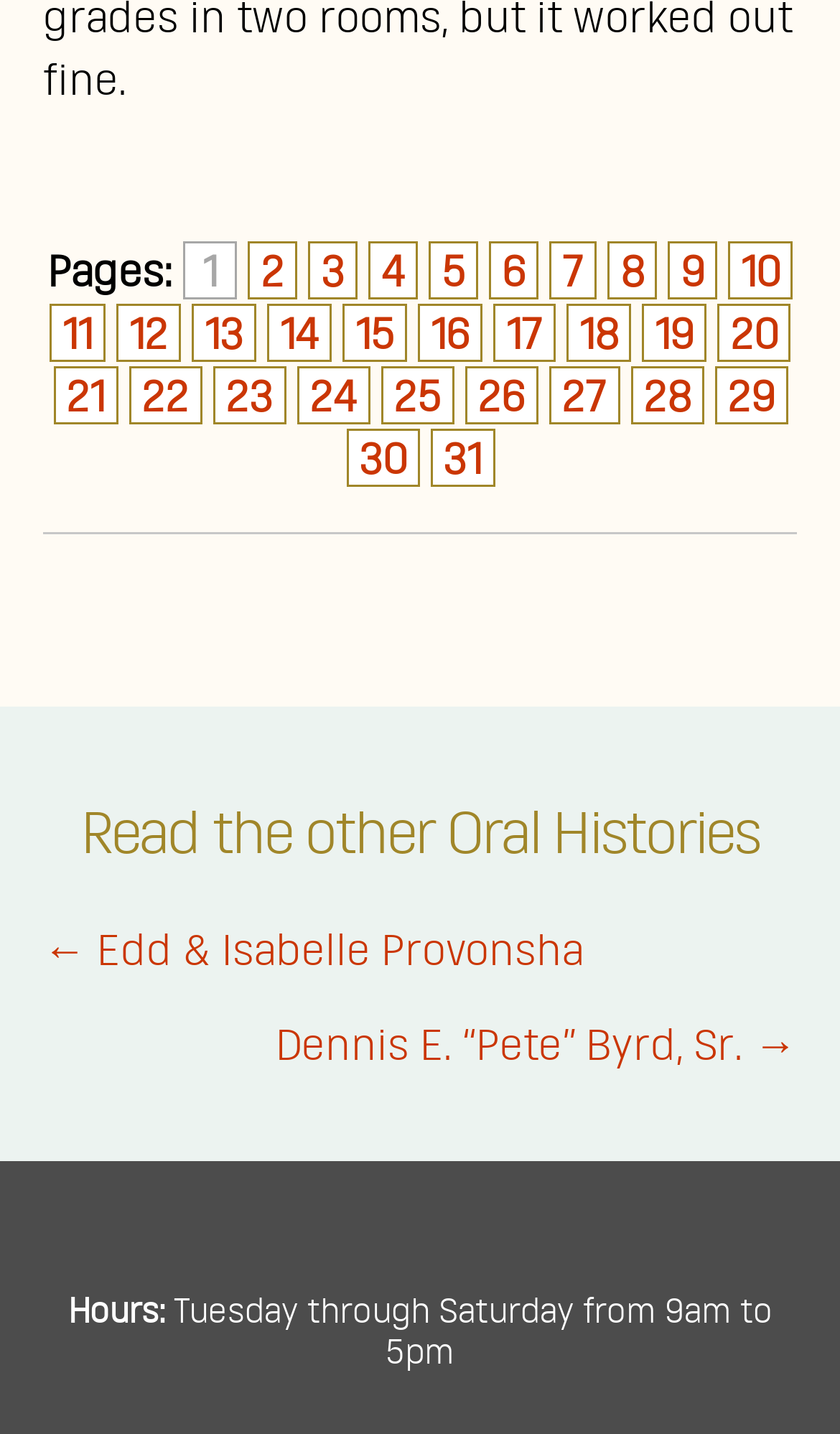Identify the bounding box coordinates for the UI element described as: "← Edd & Isabelle Provonsha". The coordinates should be provided as four floats between 0 and 1: [left, top, right, bottom].

[0.051, 0.639, 0.695, 0.683]